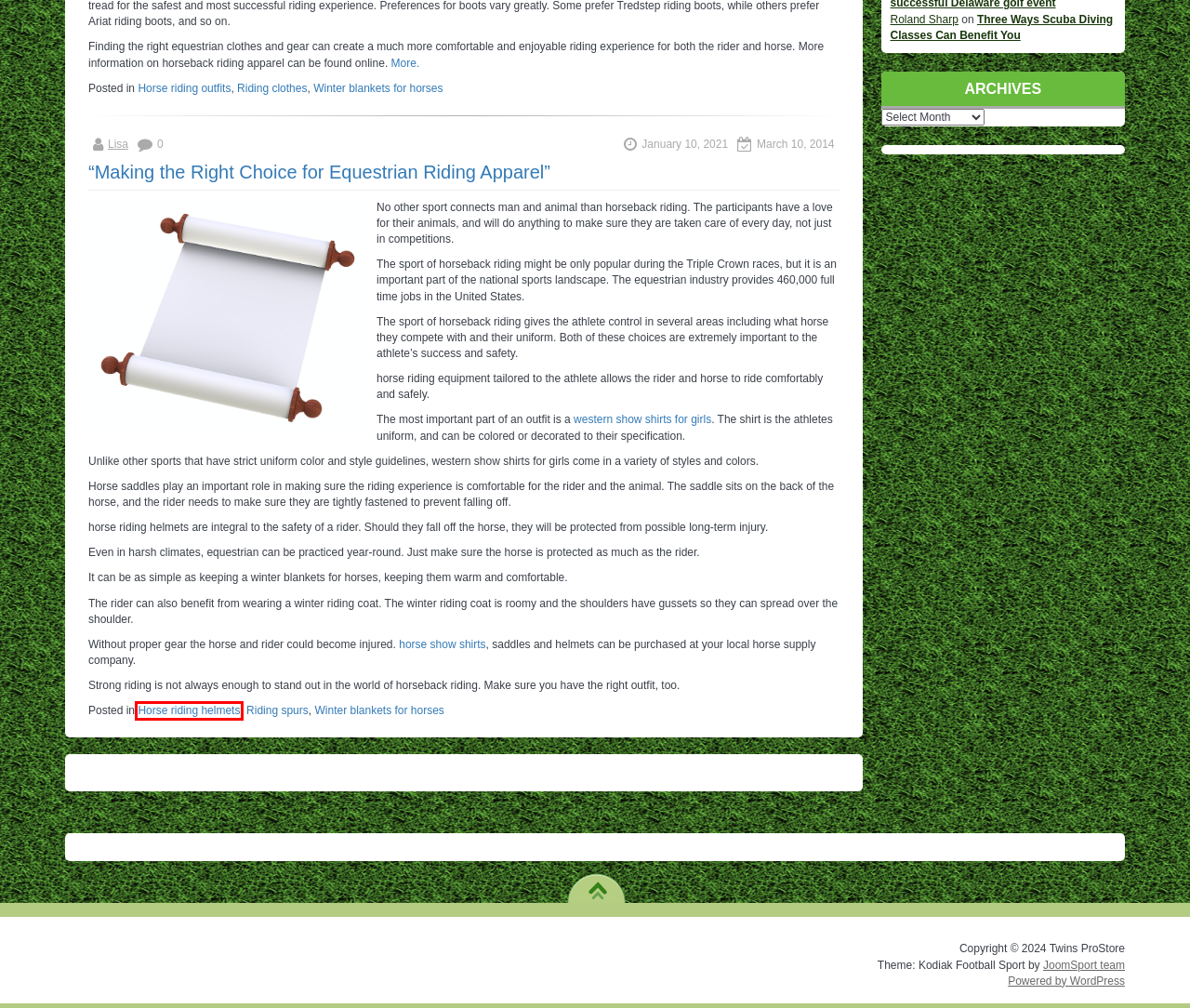Using the screenshot of a webpage with a red bounding box, pick the webpage description that most accurately represents the new webpage after the element inside the red box is clicked. Here are the candidates:
A. Riding spurs Archives - Twins ProStore
B. TheTwistedBit.com is for sale | HugeDomains
C. Horse riding outfits Archives - Twins ProStore
D. "Making the Right Choice for Equestrian Riding Apparel" - Twins ProStore
E. Horse riding helmets Archives - Twins ProStore
F. WordPress sports plugin | Joomla sports extension | JoomSport
G. Knife Care & Maintenance | House of Knives
H. Riding clothes Archives - Twins ProStore

E